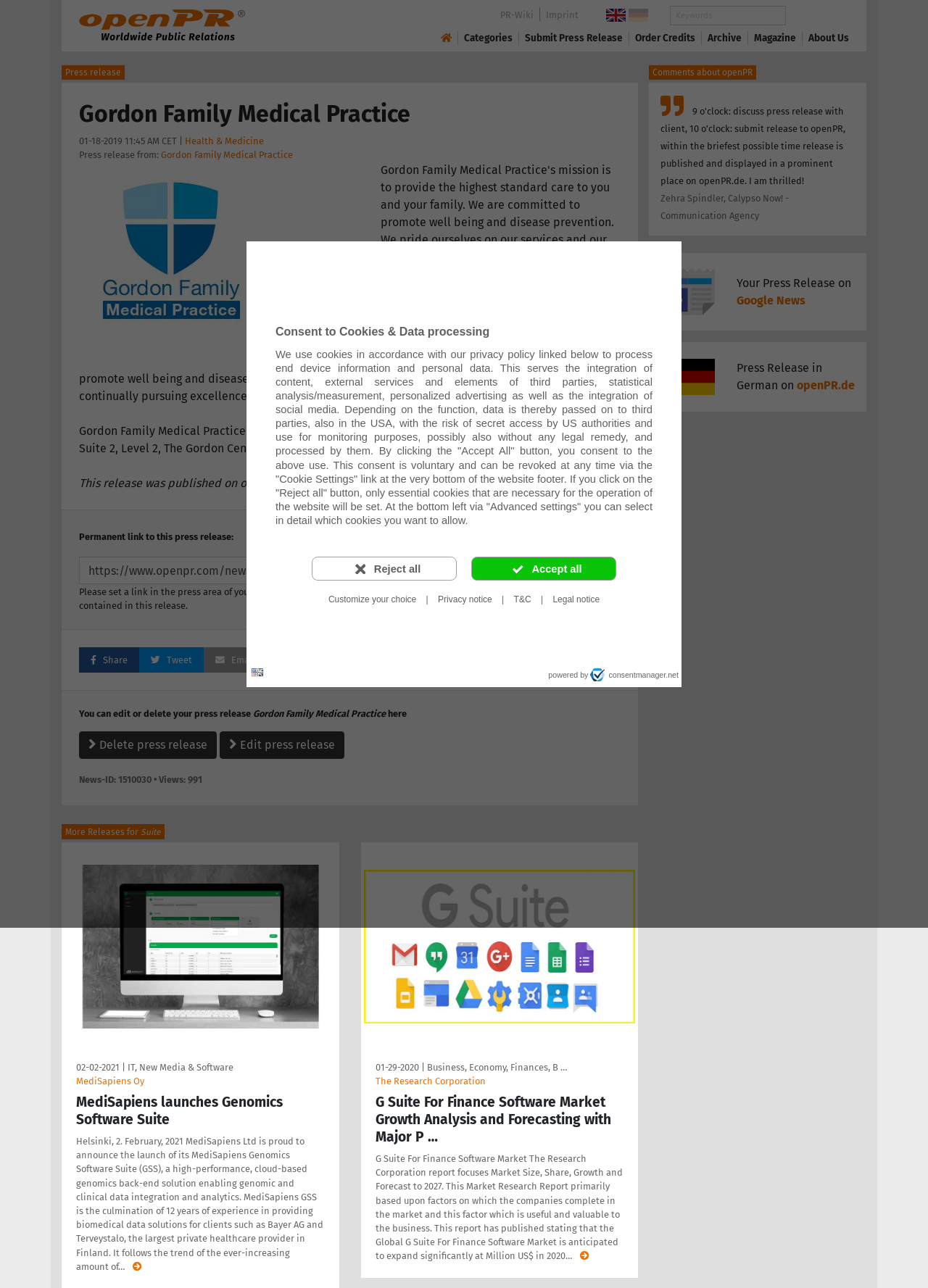What is the name of the software suite launched by MediSapiens Oy?
Please provide a single word or phrase as the answer based on the screenshot.

MediSapiens Genomics Software Suite